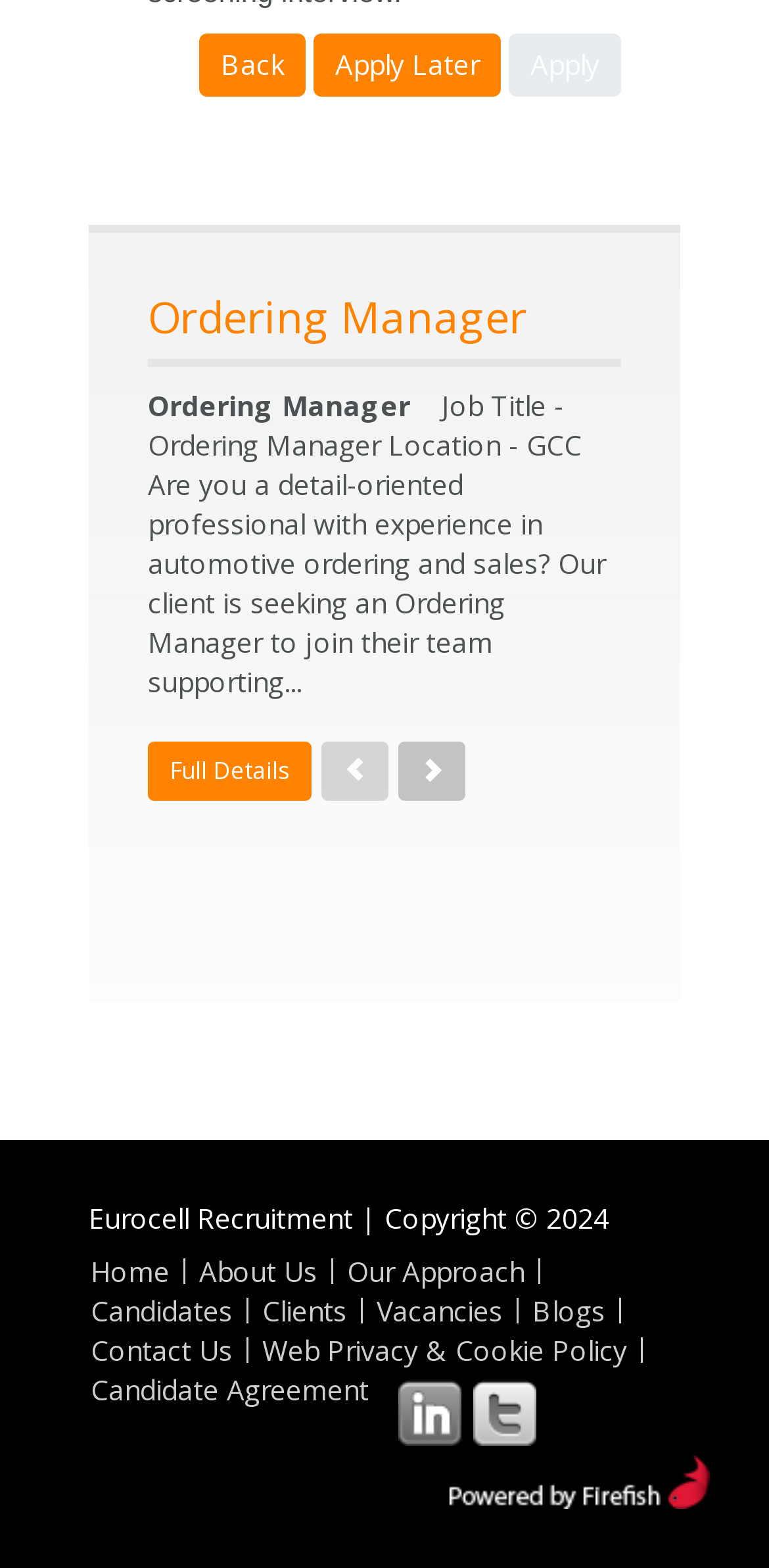Find the bounding box coordinates for the HTML element described in this sentence: "title="Recruitment Software - Firefish Software"". Provide the coordinates as four float numbers between 0 and 1, in the format [left, top, right, bottom].

[0.582, 0.931, 0.923, 0.955]